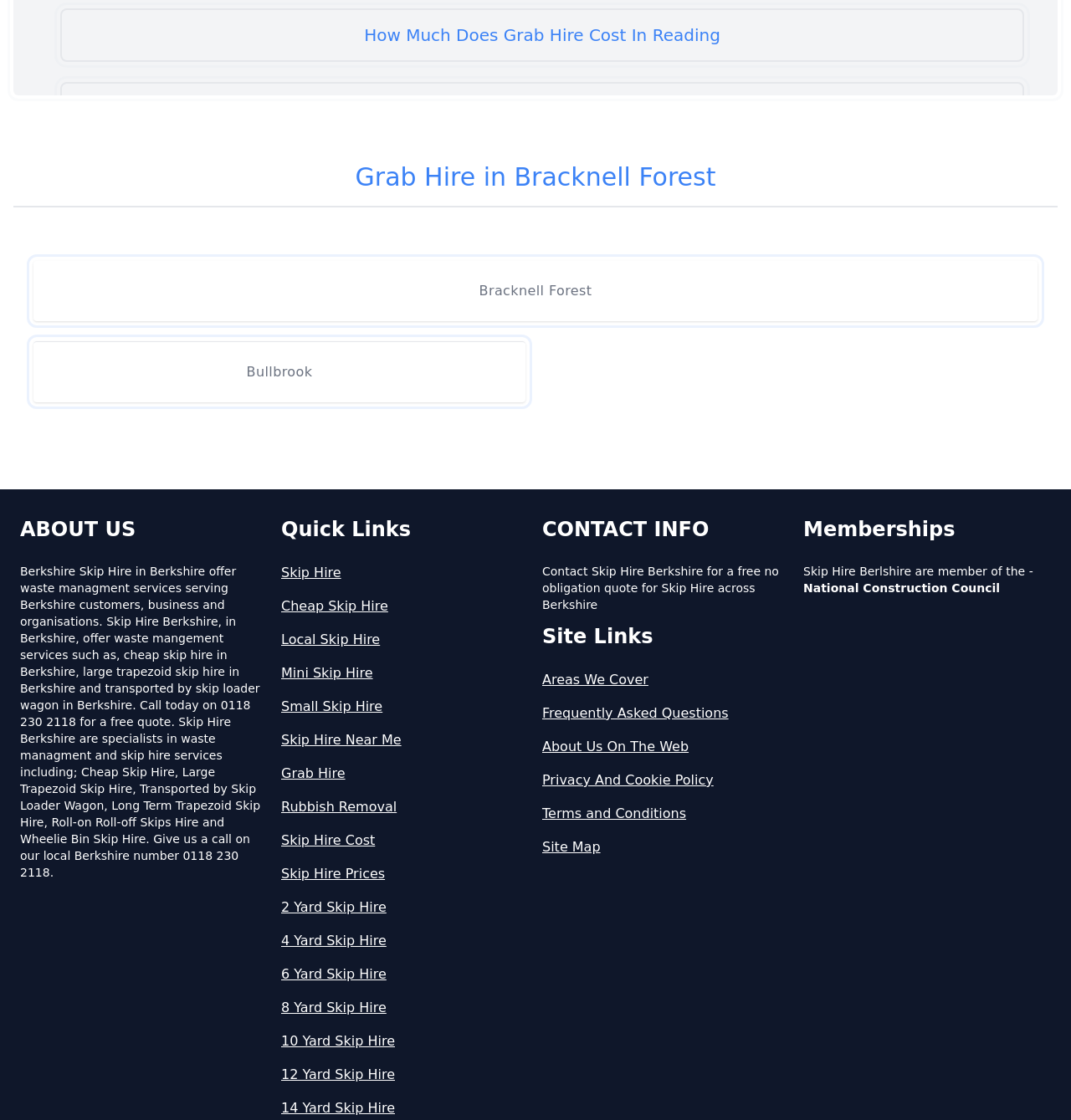What is the name of the council that Skip Hire Berkshire is a member of?
Using the image as a reference, answer the question with a short word or phrase.

National Construction Council